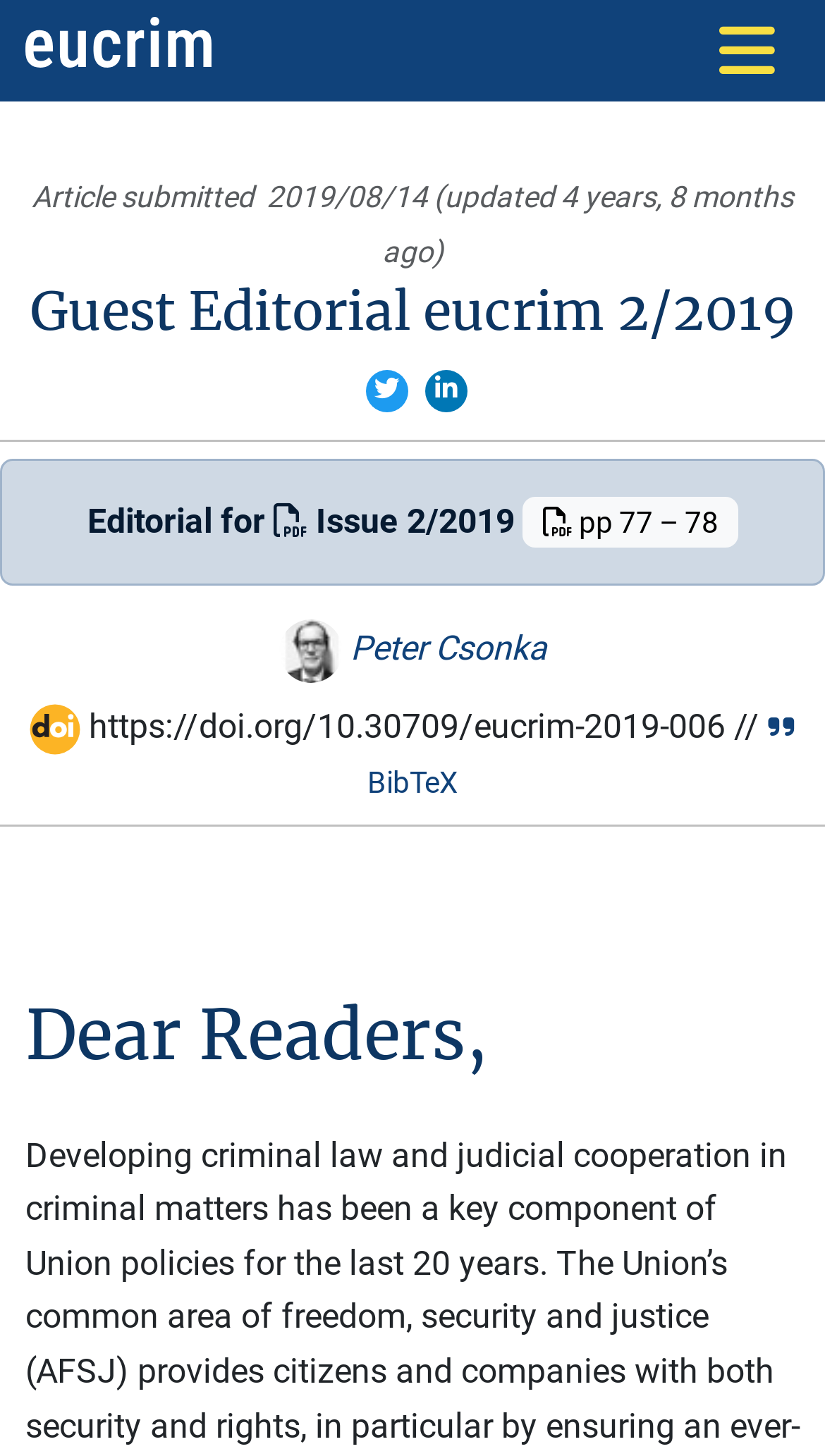Provide the bounding box for the UI element matching this description: "title="Share on Twitter"".

[0.444, 0.254, 0.495, 0.283]